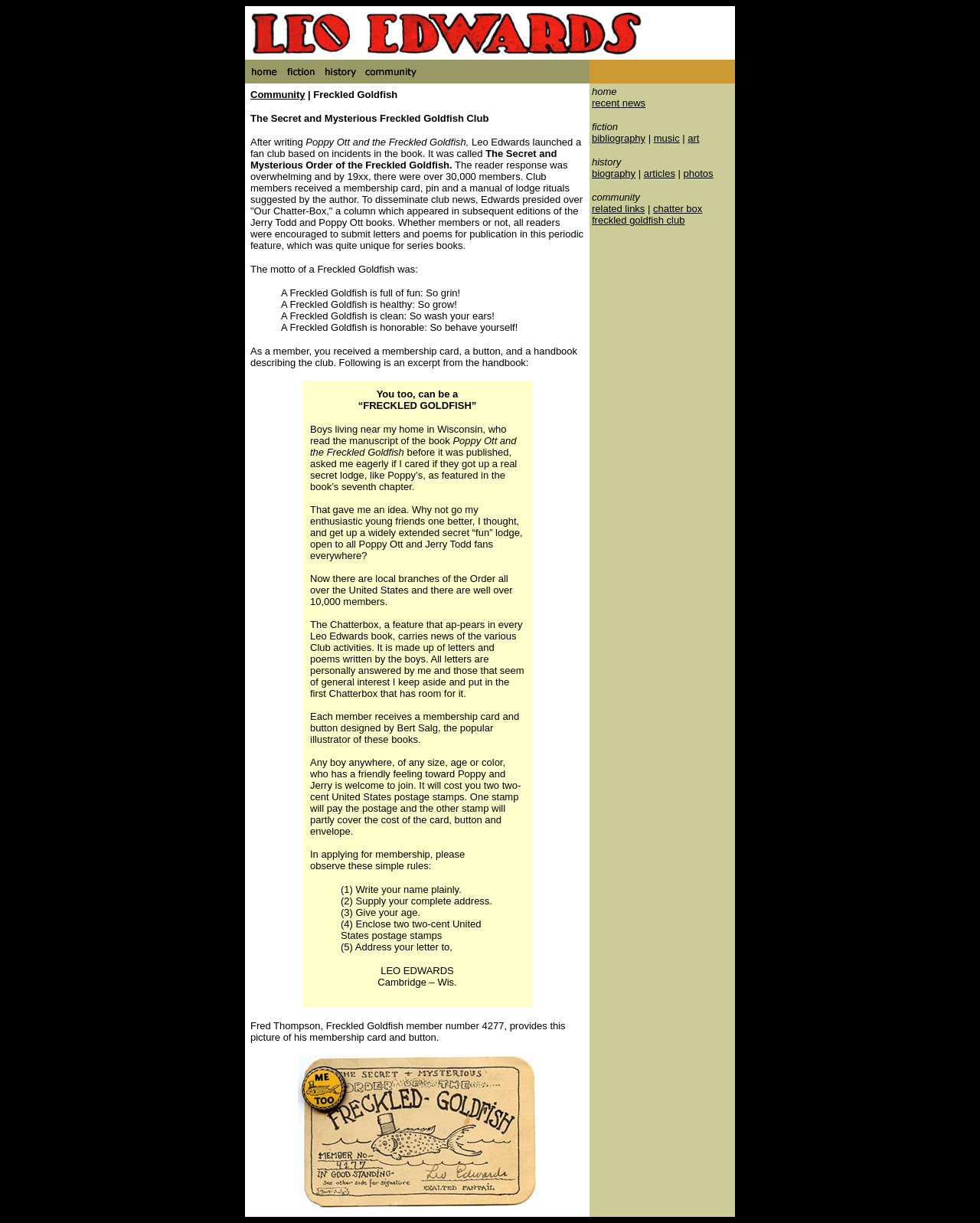Give a short answer using one word or phrase for the question:
What is the name of the illustrator who designed the membership card and button?

Bert Salg